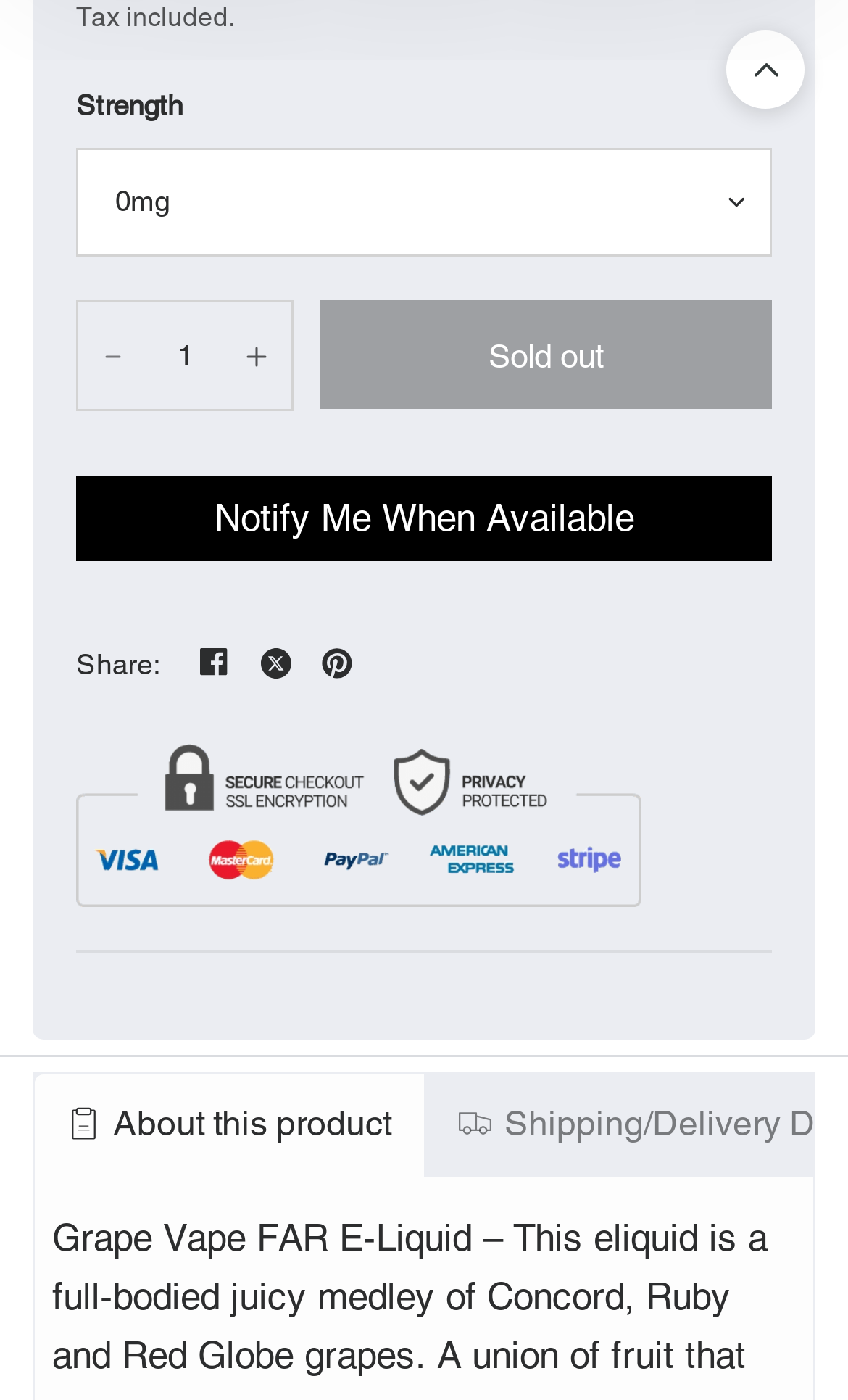What is the product name?
Answer with a single word or phrase by referring to the visual content.

FAR - Grape Vape